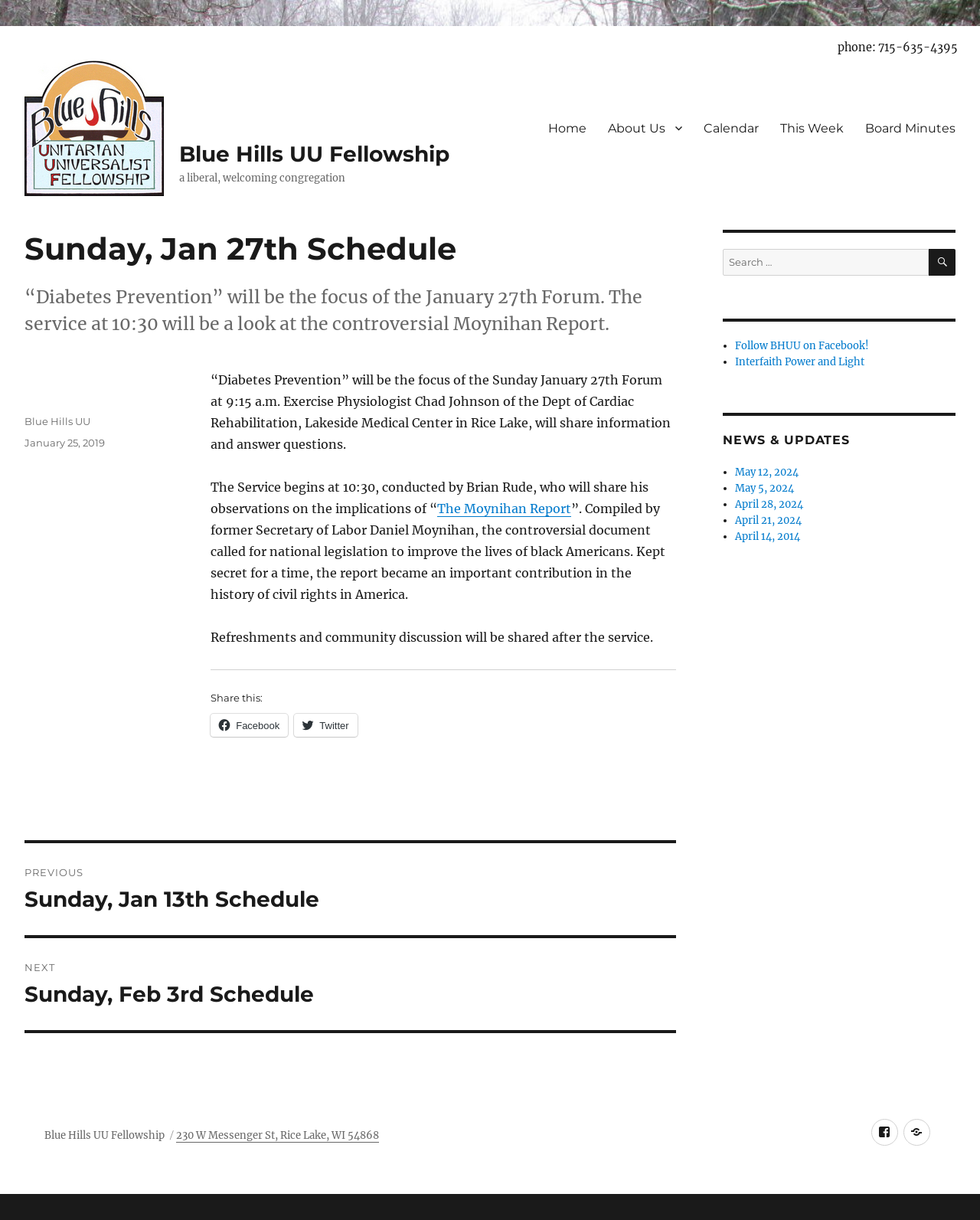Give an extensive and precise description of the webpage.

The webpage is about the Blue Hills UU Fellowship, a liberal and welcoming congregation. At the top, there is a phone number and a logo of the fellowship. Below the logo, there is a navigation menu with links to the home page, about us, calendar, this week, and board minutes.

The main content of the page is an article about the Sunday, January 27th schedule. The title of the article is "Sunday, Jan 27th Schedule" and it is followed by a description of the event, which is a forum focused on diabetes prevention. The forum will feature a speaker, Chad Johnson, who will share information and answer questions. The service will begin at 10:30 and will be conducted by Brian Rude, who will discuss the implications of the Moynihan Report.

Below the article, there are links to share the content on Facebook and Twitter. There is also a footer section with links to the author, the date of the post, and a navigation menu with links to previous and next posts.

On the right side of the page, there is a complementary section with a search bar, a navigation menu with links to follow the fellowship on Facebook and Interfaith Power and Light, and a section with news and updates. The news and updates section lists several links to news articles with dates ranging from April 14, 2014, to May 12, 2024.

At the very bottom of the page, there is a content information section with a navigation menu with links to the fellowship's social media profiles and a link to the fellowship's address.